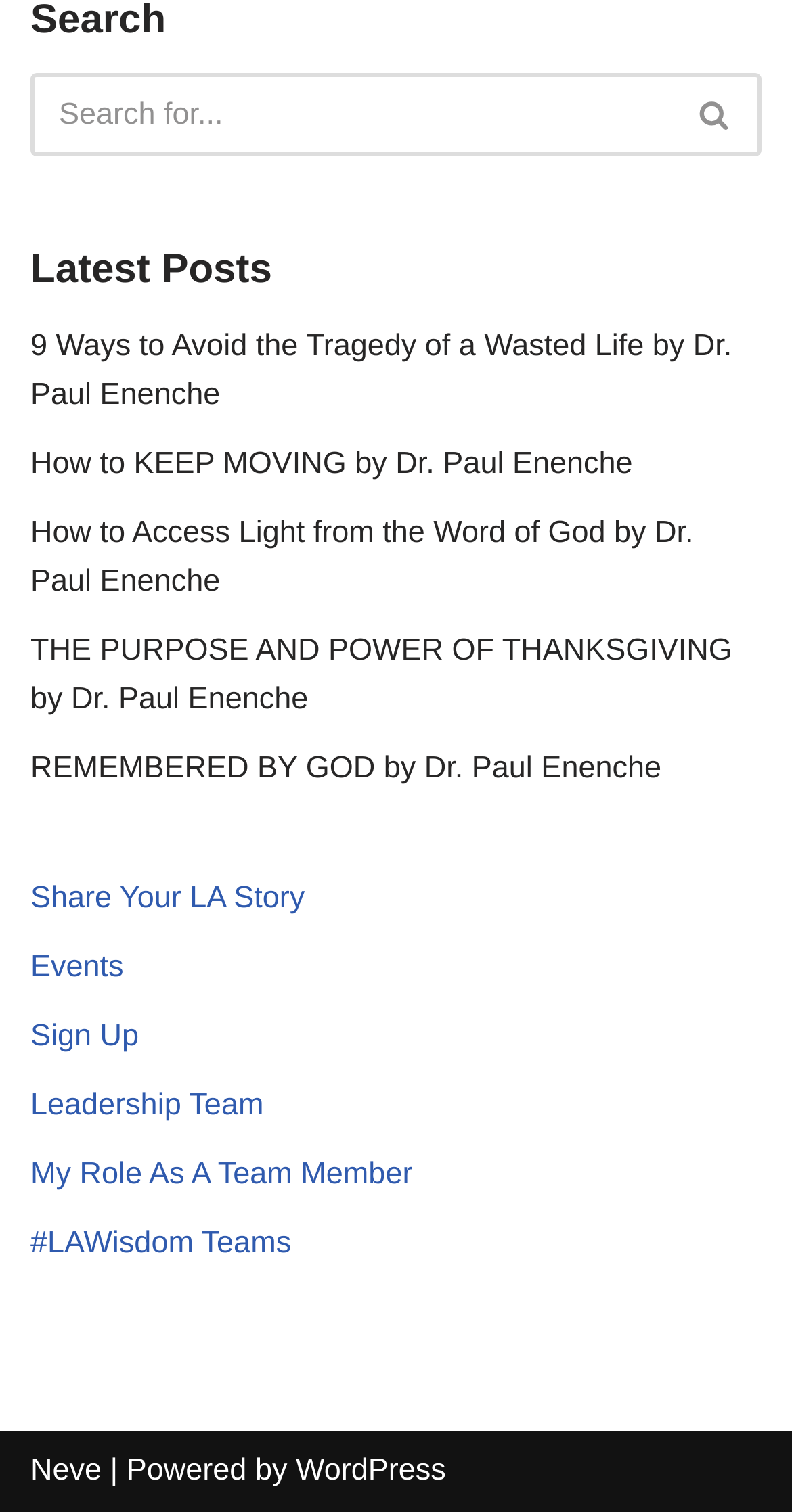Answer the question using only one word or a concise phrase: What is the purpose of the search box?

To search